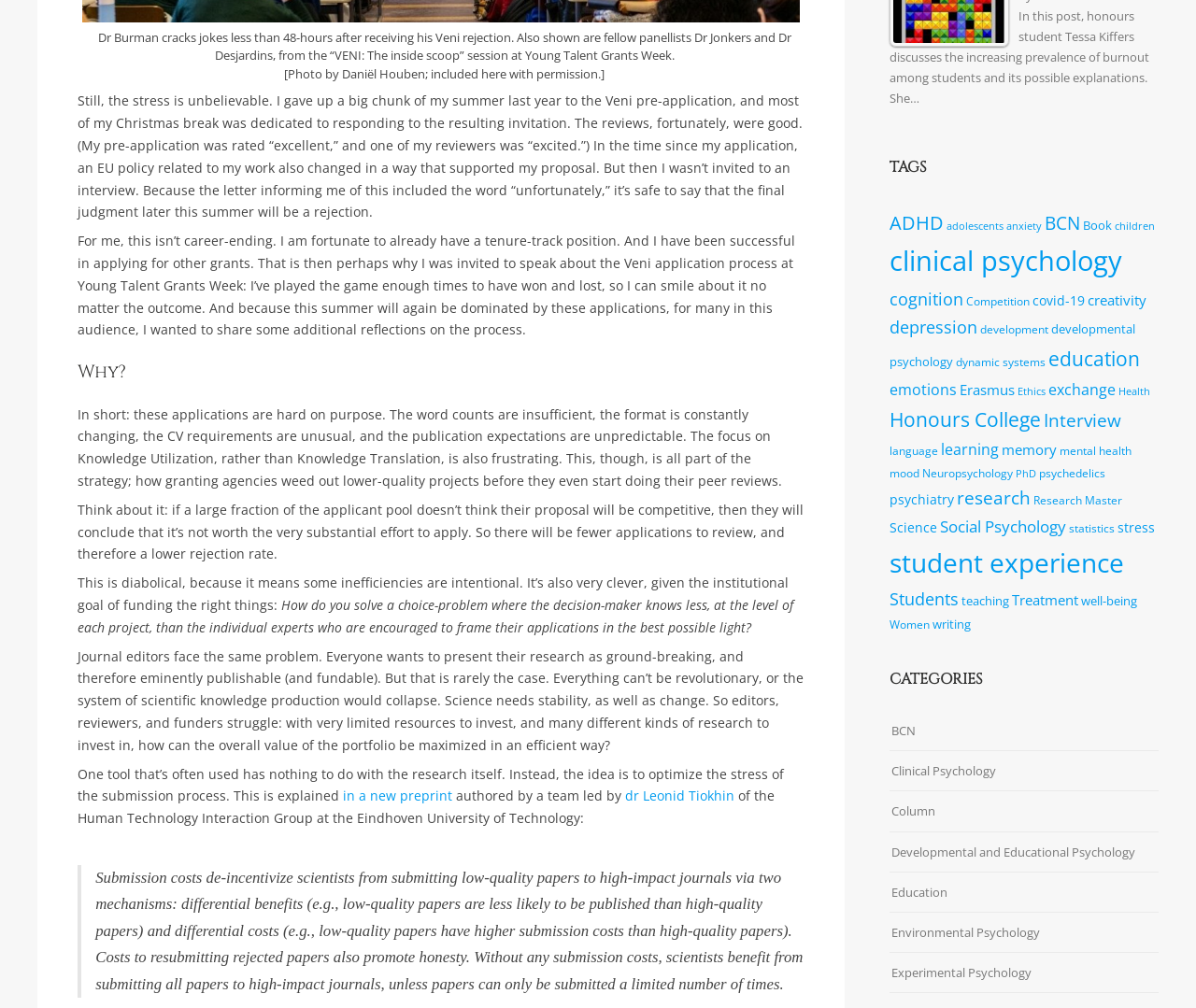Find the bounding box coordinates of the element's region that should be clicked in order to follow the given instruction: "follow the link to the new preprint". The coordinates should consist of four float numbers between 0 and 1, i.e., [left, top, right, bottom].

[0.287, 0.781, 0.378, 0.798]